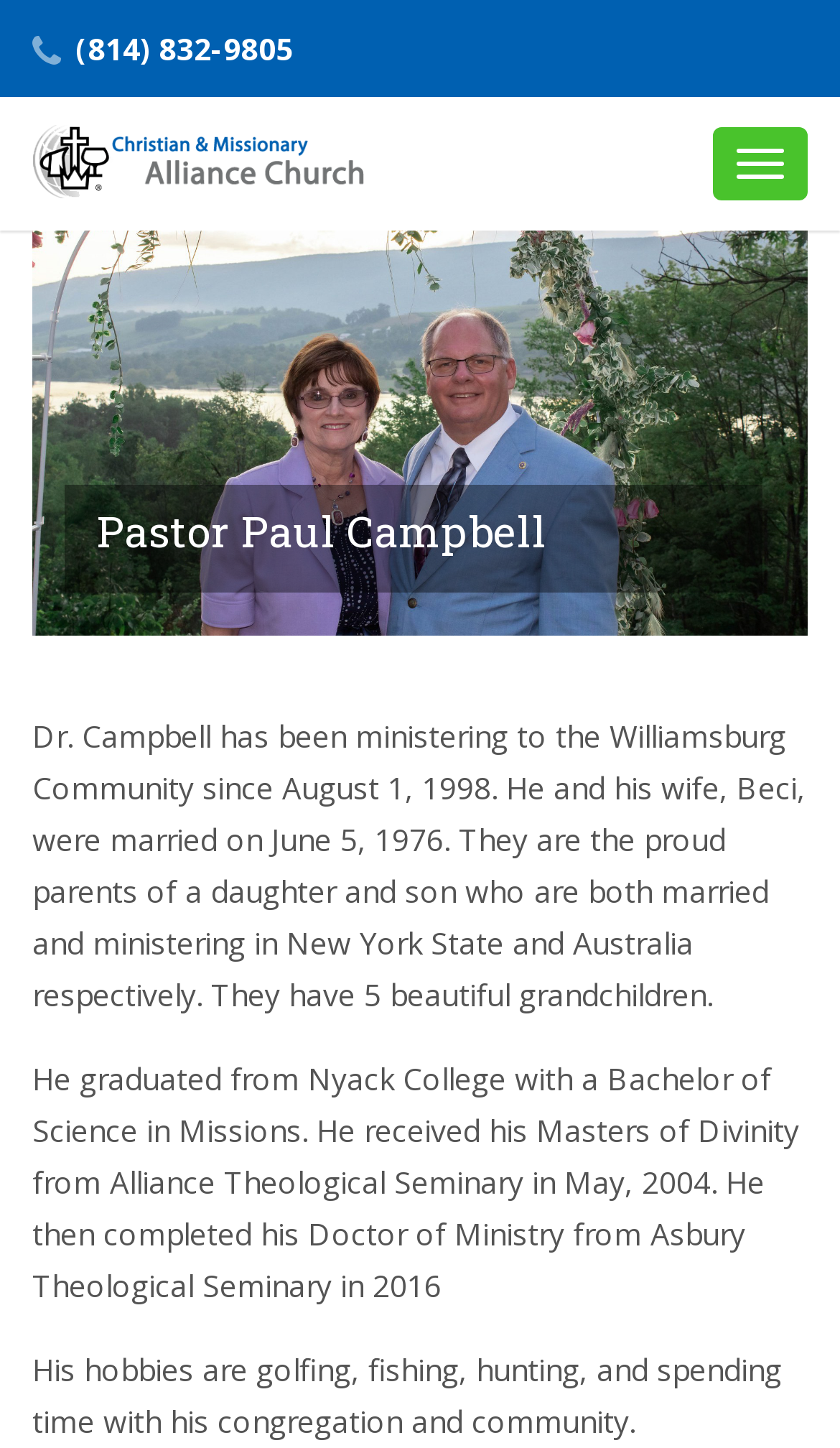Respond to the following question using a concise word or phrase: 
What is the relationship status of Pastor Paul Campbell's children?

Married